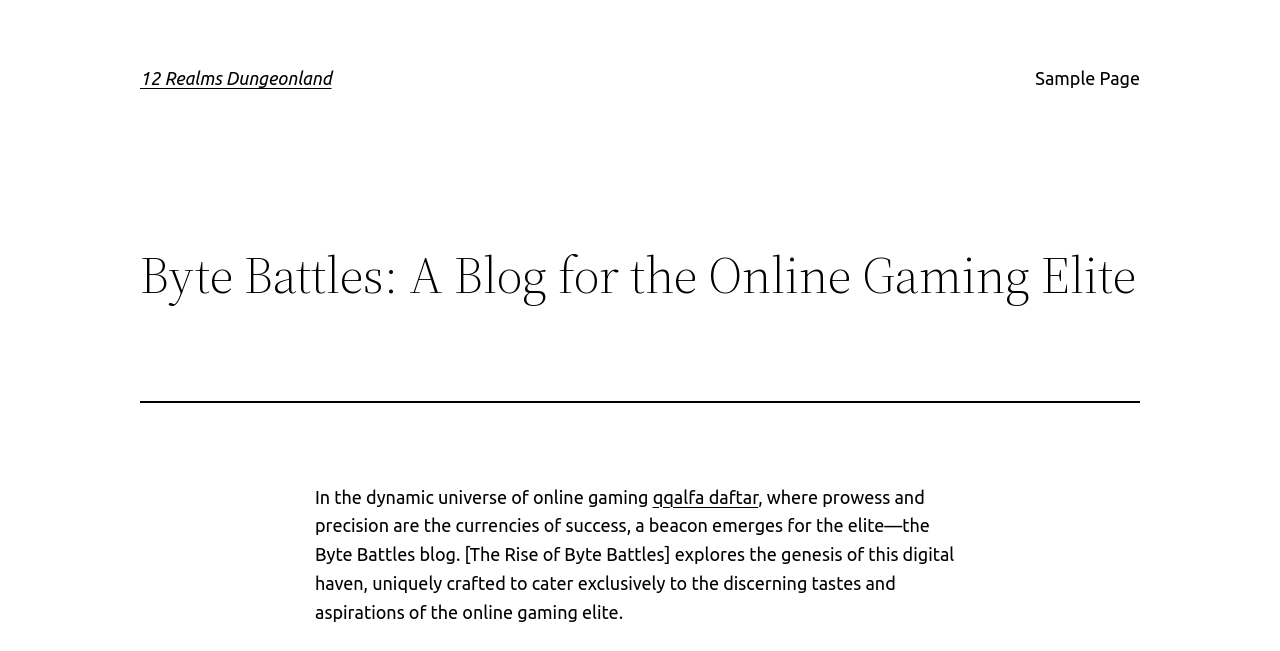What is the orientation of the separator element?
Refer to the image and give a detailed answer to the query.

I found the answer by examining the separator element with the description 'orientation: horizontal' which indicates that the separator is horizontal.